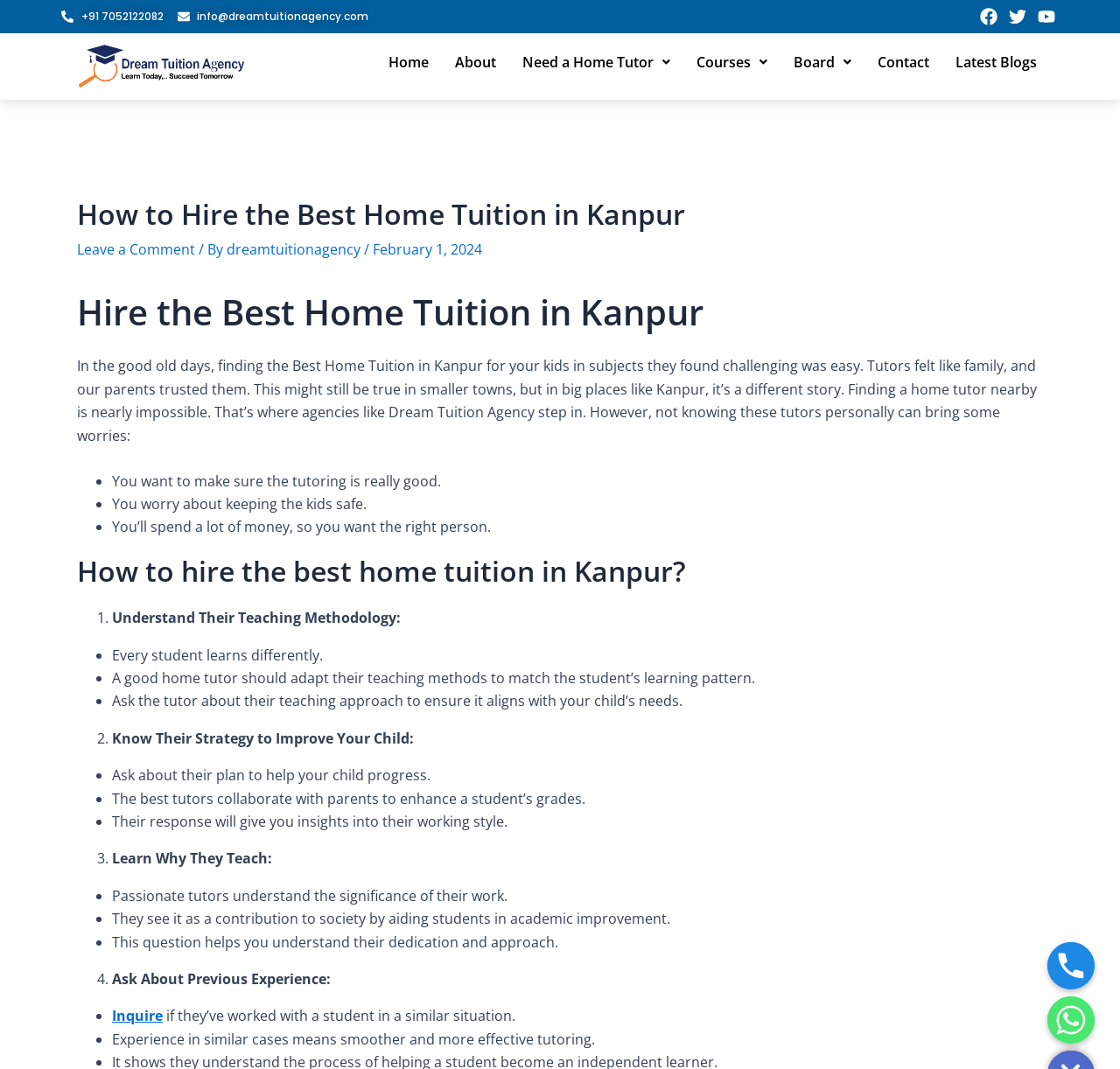Respond with a single word or short phrase to the following question: 
What is the name of the agency that provides home tuition services?

Dream Tuition Agency